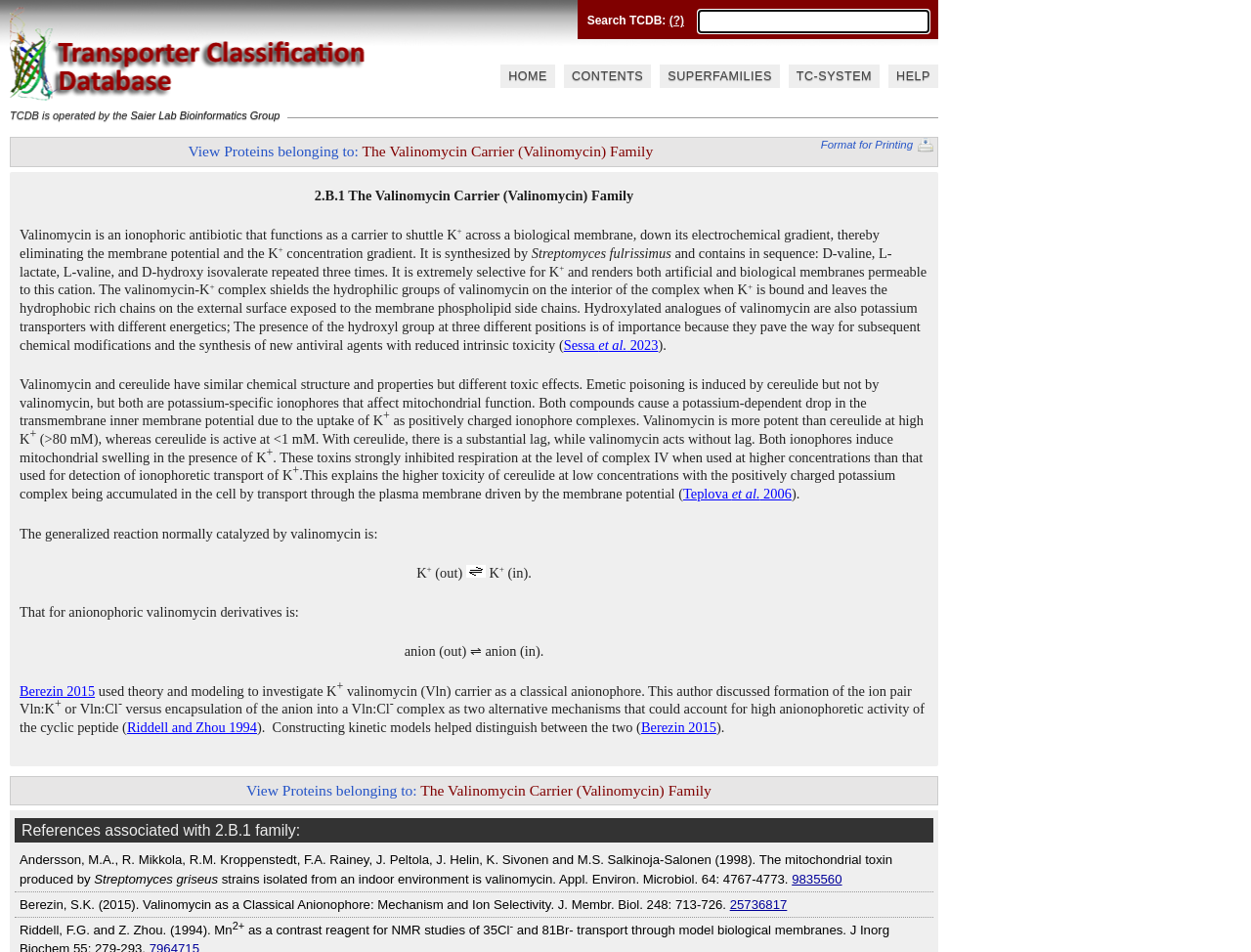What is the topic of the webpage?
Using the image, provide a detailed and thorough answer to the question.

I read the text on the webpage and found that it is about the Valinomycin Carrier Family, including its function, structure, and properties.